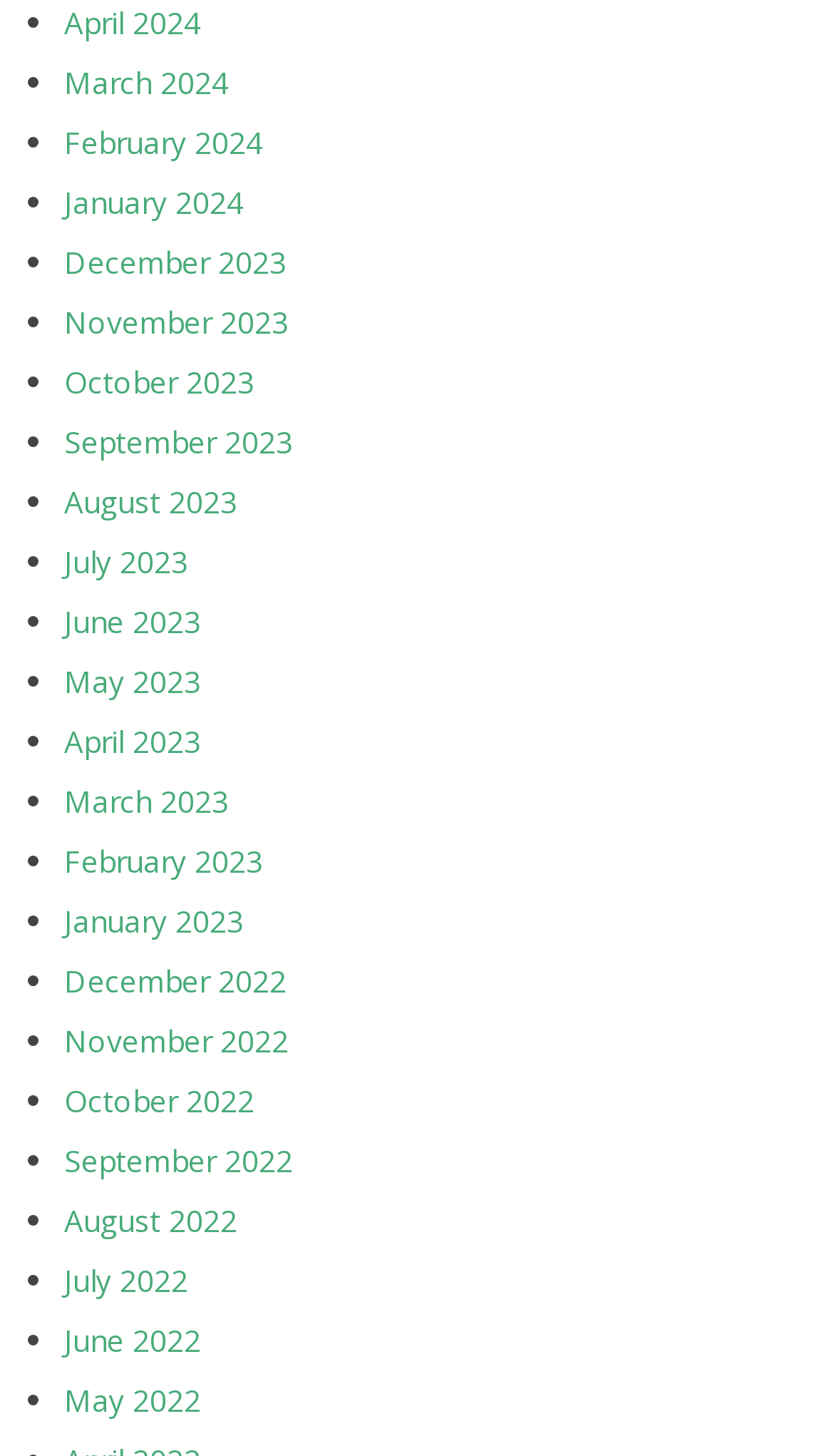Find the bounding box coordinates of the clickable area required to complete the following action: "view January 2024".

[0.077, 0.124, 0.292, 0.152]